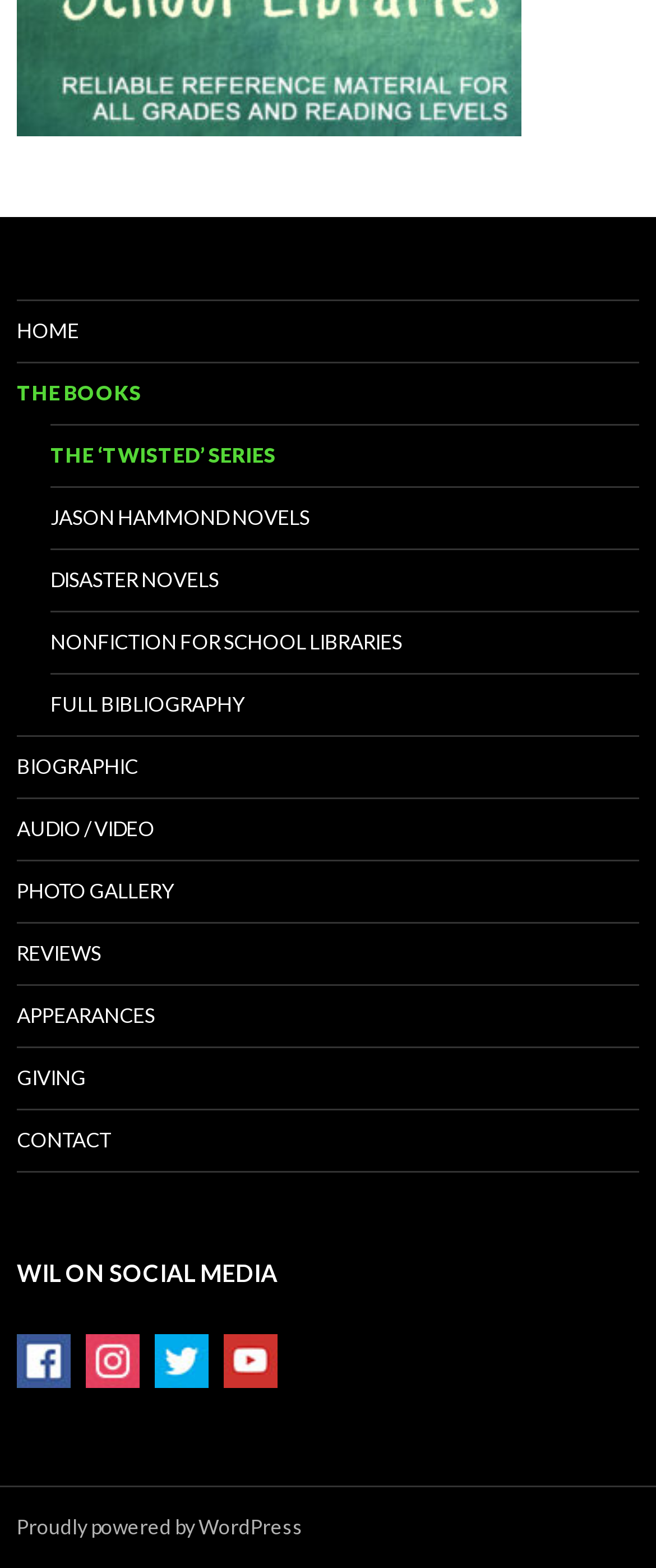How many social media links are there?
Look at the webpage screenshot and answer the question with a detailed explanation.

I counted the number of social media links under the 'WIL ON SOCIAL MEDIA' heading, which are Facebook, Instagram, Twitter, and YouTube.